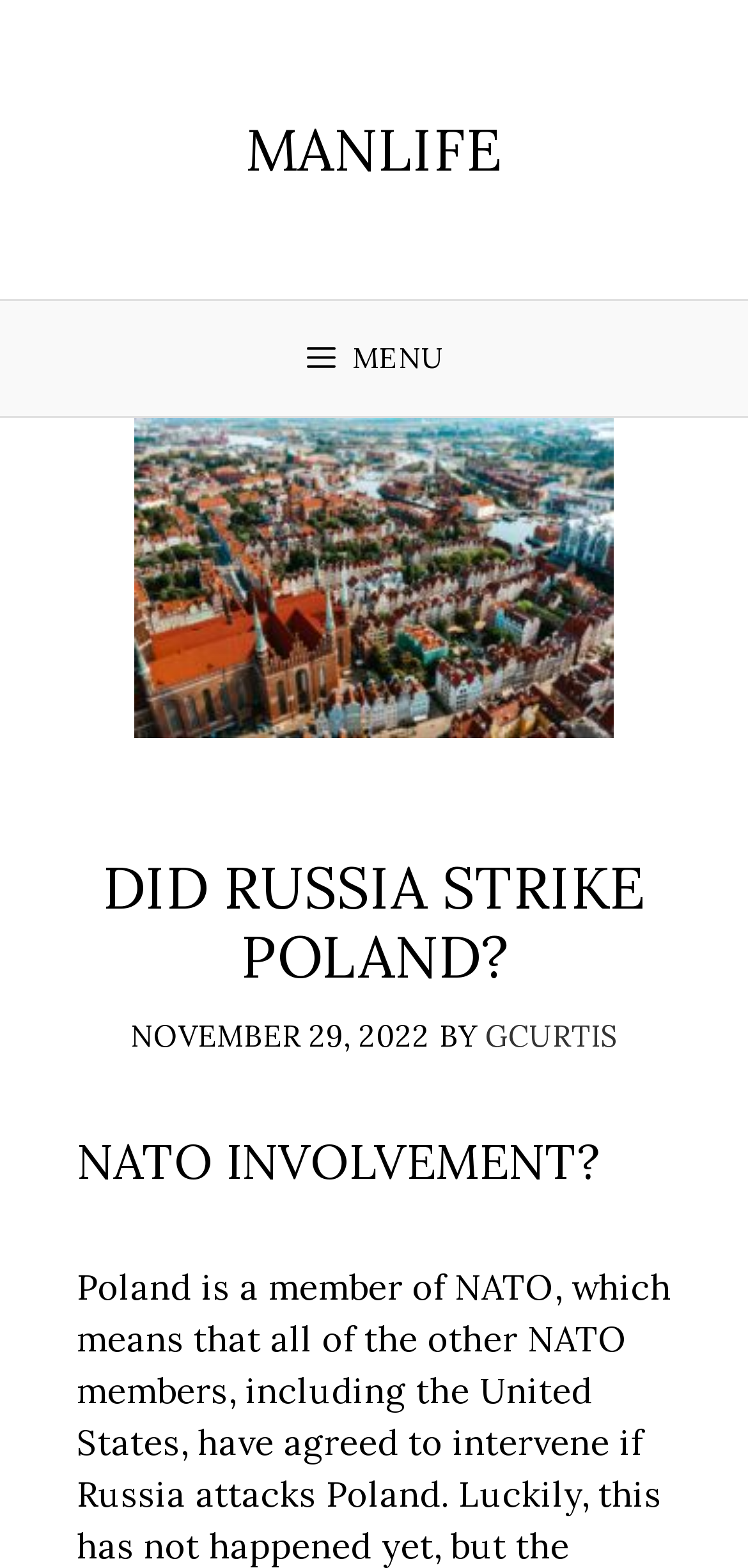Determine the bounding box coordinates in the format (top-left x, top-left y, bottom-right x, bottom-right y). Ensure all values are floating point numbers between 0 and 1. Identify the bounding box of the UI element described by: ManLife

[0.328, 0.072, 0.672, 0.119]